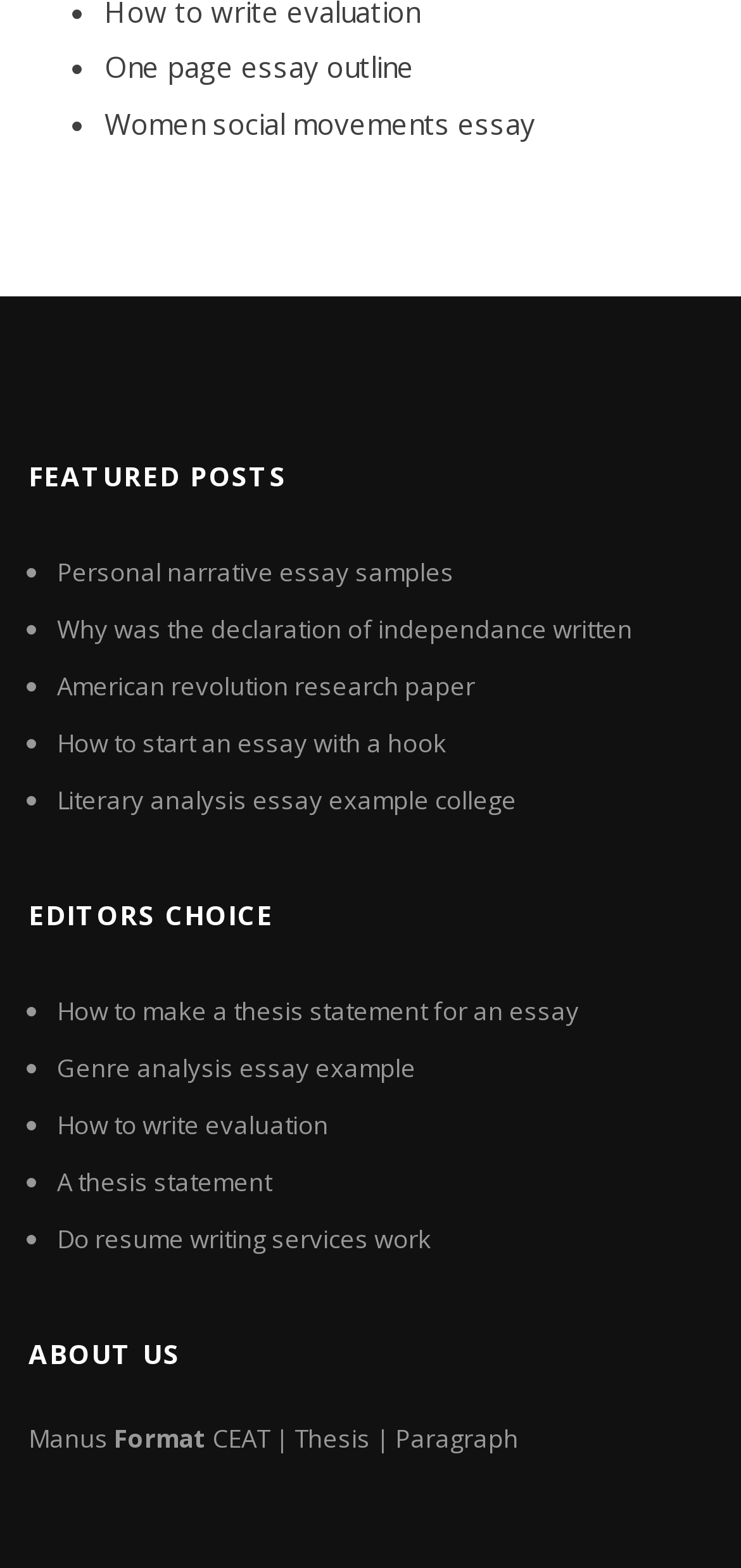Provide the bounding box coordinates of the HTML element this sentence describes: "A thesis statement". The bounding box coordinates consist of four float numbers between 0 and 1, i.e., [left, top, right, bottom].

[0.077, 0.743, 0.367, 0.765]